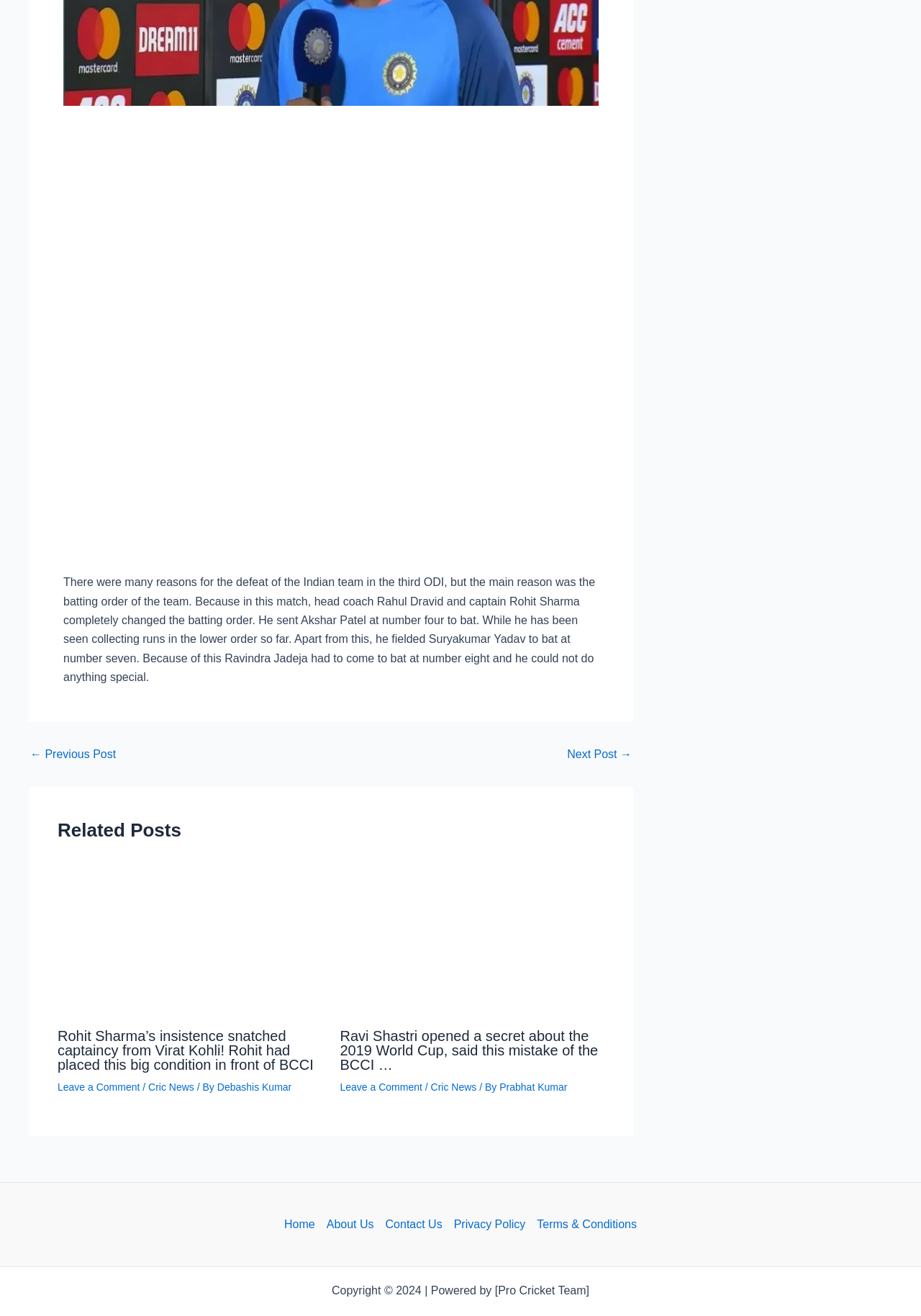Give a one-word or one-phrase response to the question: 
How many navigation links are there in the 'Site Navigation' section?

5